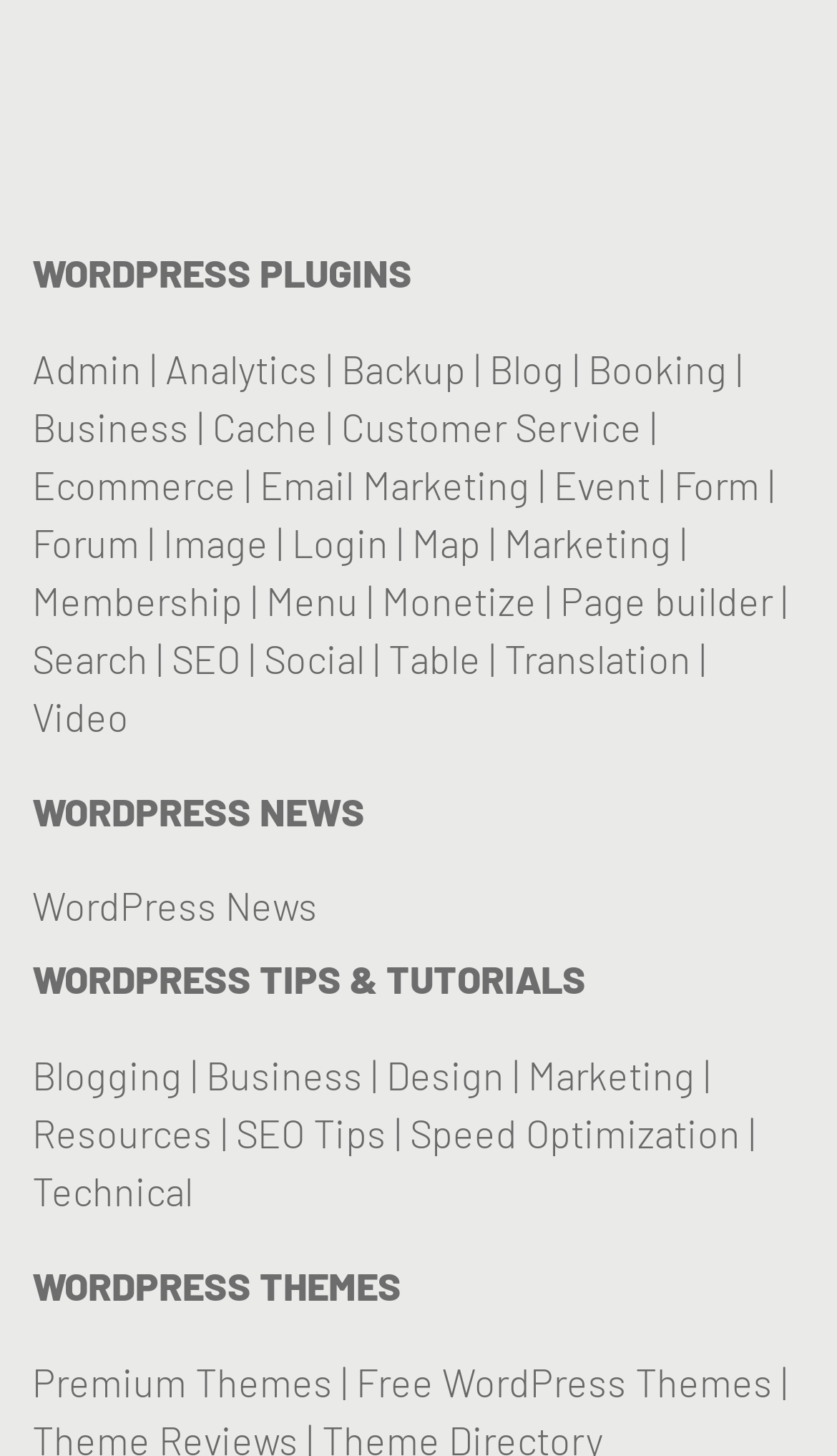Find the bounding box coordinates for the HTML element specified by: "Speed Optimization".

[0.49, 0.762, 0.885, 0.795]